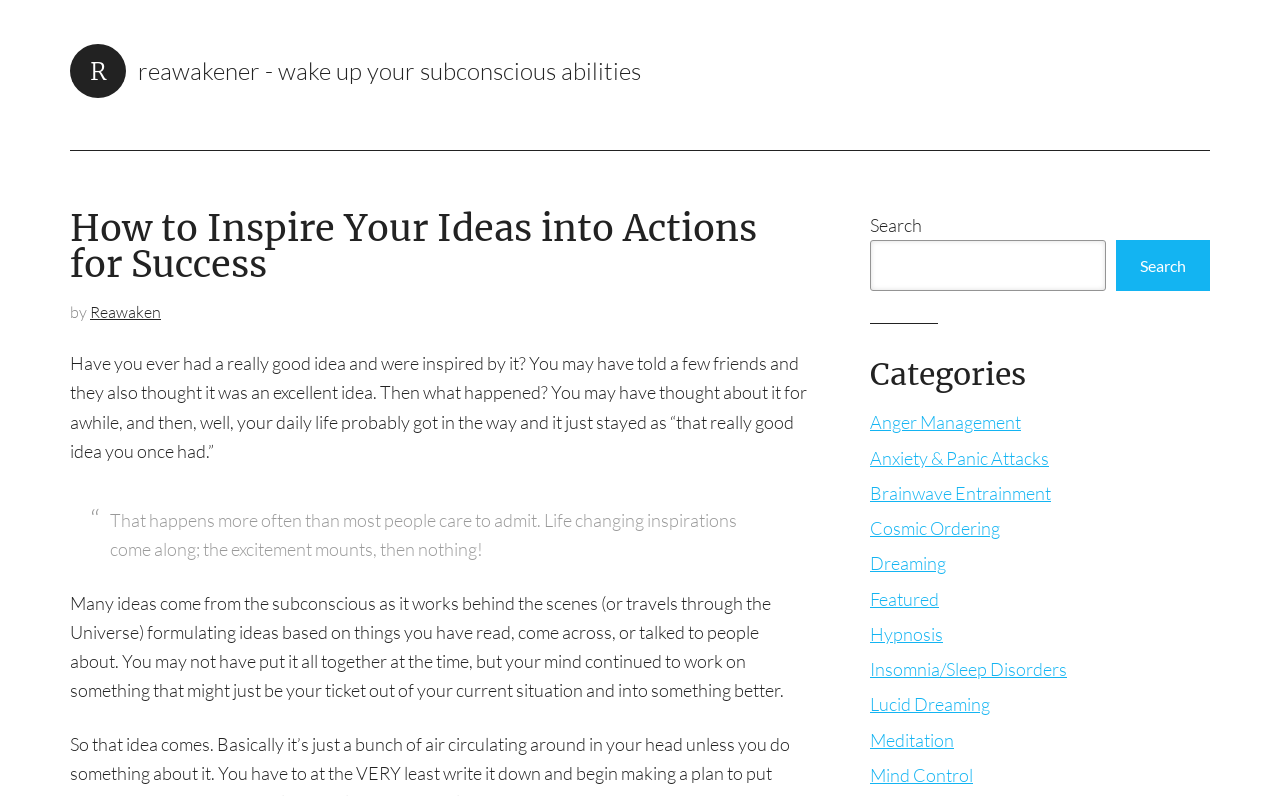Could you highlight the region that needs to be clicked to execute the instruction: "Explore the category 'Anger Management'"?

[0.68, 0.517, 0.798, 0.544]